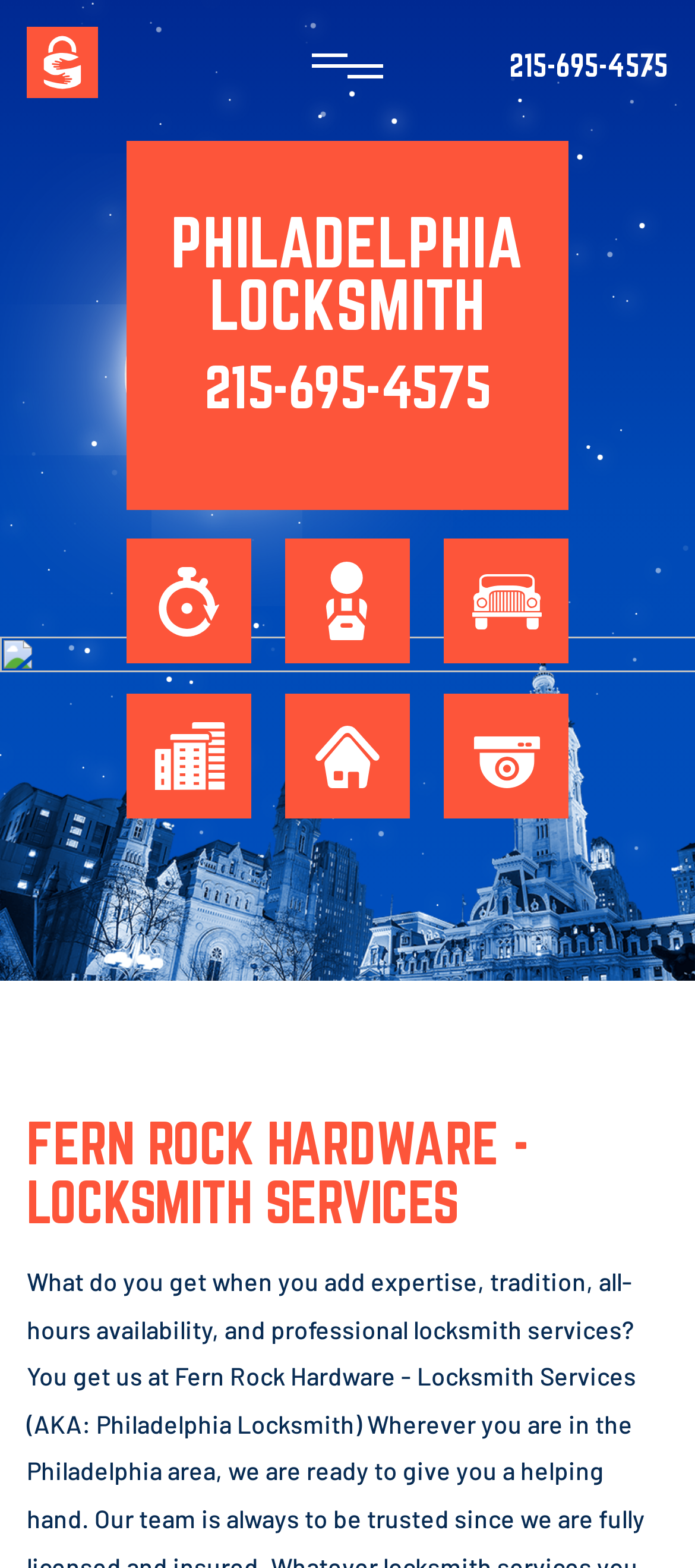Explain the webpage in detail, including its primary components.

The webpage is about Fern Rock Hardware - Locksmith Services, a locksmith service provider in the PA area. At the top left, there is a logo of Fern Rock Hardware - Locksmith Services, accompanied by a link to the homepage. Below the logo, there are several navigation links, including "HOME", "SERVICES +", "PRODUCTS", "ABOUT US", "FREE ESTIMATE", "CONTACT US", and "SITE MAP", which are aligned horizontally and centered at the top of the page.

On the right side of the navigation links, there is a phone number "215-695-4575" displayed prominently. Below the navigation links, there are two lines of text, "PHILADELPHIA" and "LOCKSMITH", which are centered on the page.

Further down, there are three columns of links. The left column has links to "Emergency" and "Commercial Services". The middle column has links to "Services" and "Residential Services". The right column has links to "Automotive" and an empty link. 

At the bottom of the page, there is a large heading that reads "FERN ROCK HARDWARE - LOCKSMITH SERVICES", which spans the entire width of the page.